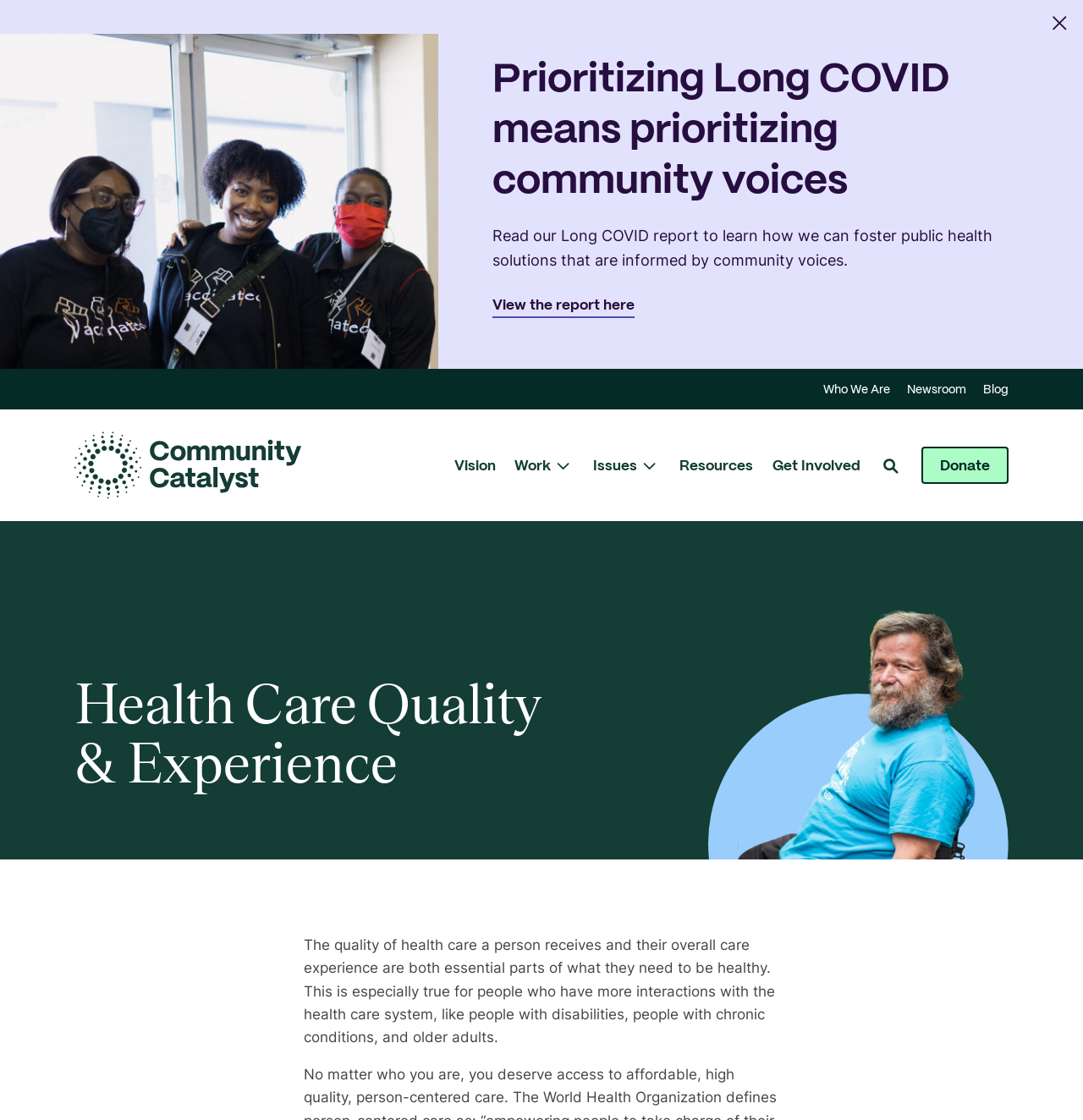Locate the bounding box coordinates of the element you need to click to accomplish the task described by this instruction: "Donate".

[0.851, 0.399, 0.931, 0.432]